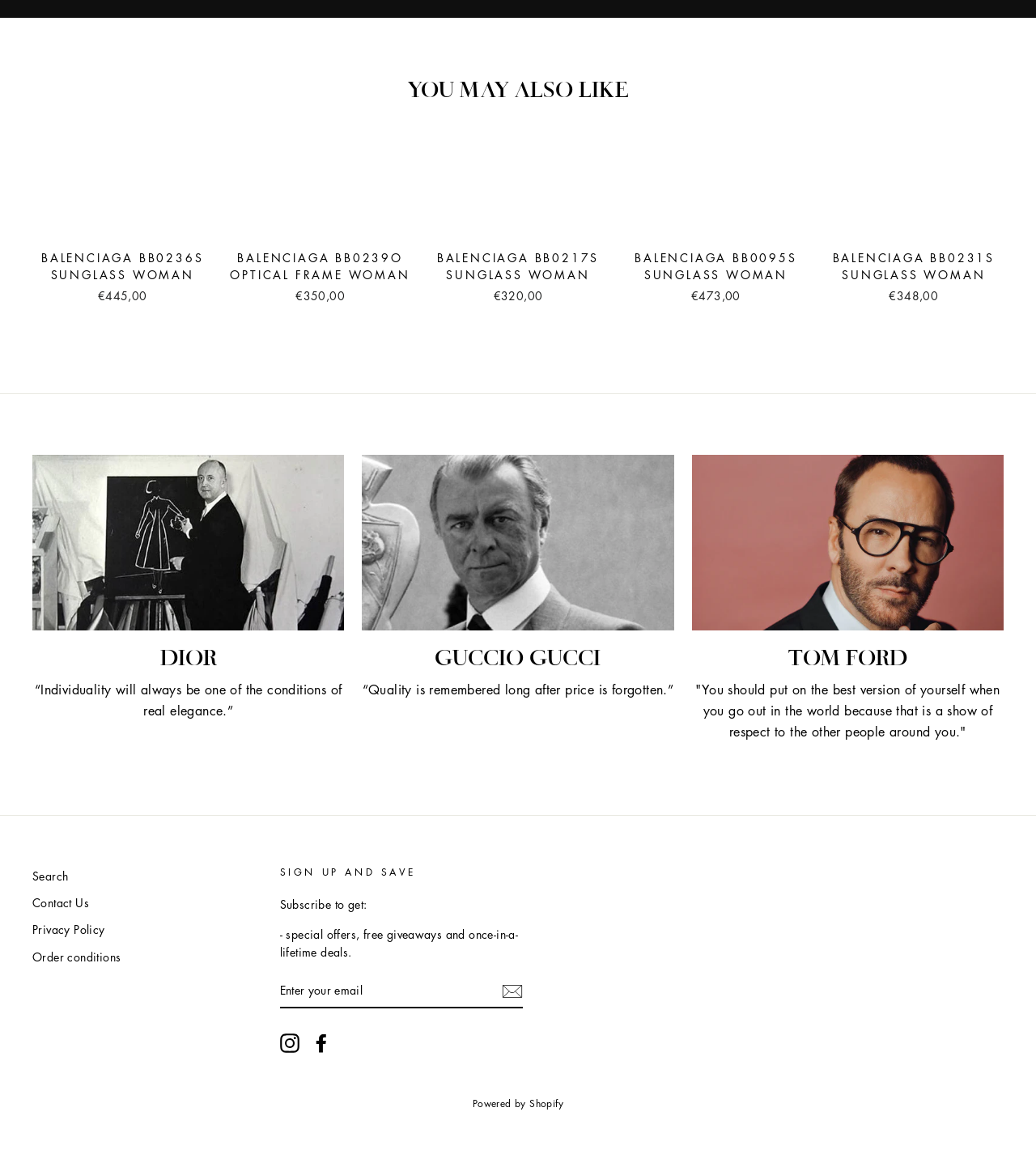Identify the bounding box coordinates of the section to be clicked to complete the task described by the following instruction: "Subscribe to newsletter". The coordinates should be four float numbers between 0 and 1, formatted as [left, top, right, bottom].

[0.484, 0.853, 0.504, 0.871]